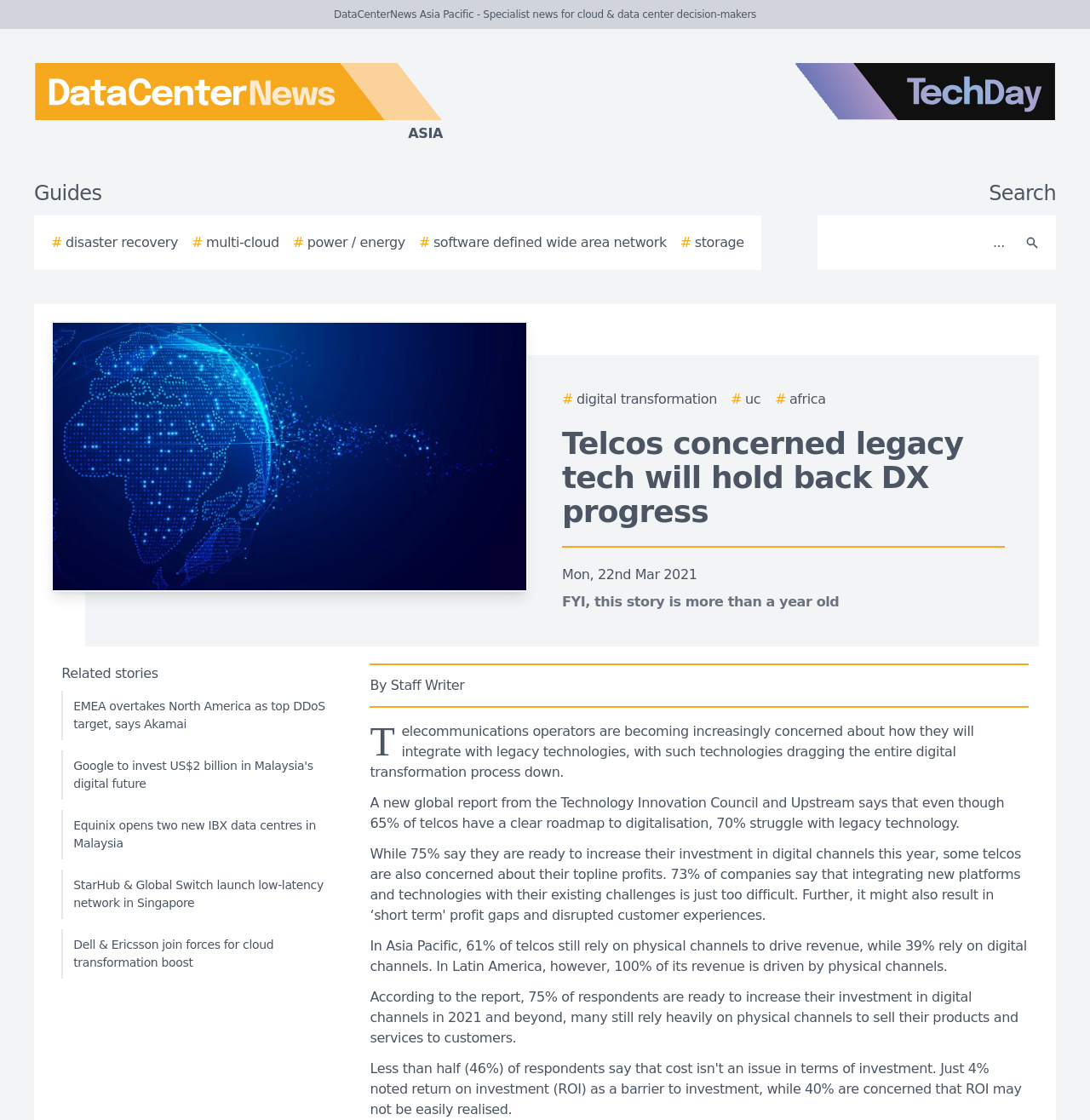Given the following UI element description: "Testimonials", find the bounding box coordinates in the webpage screenshot.

None